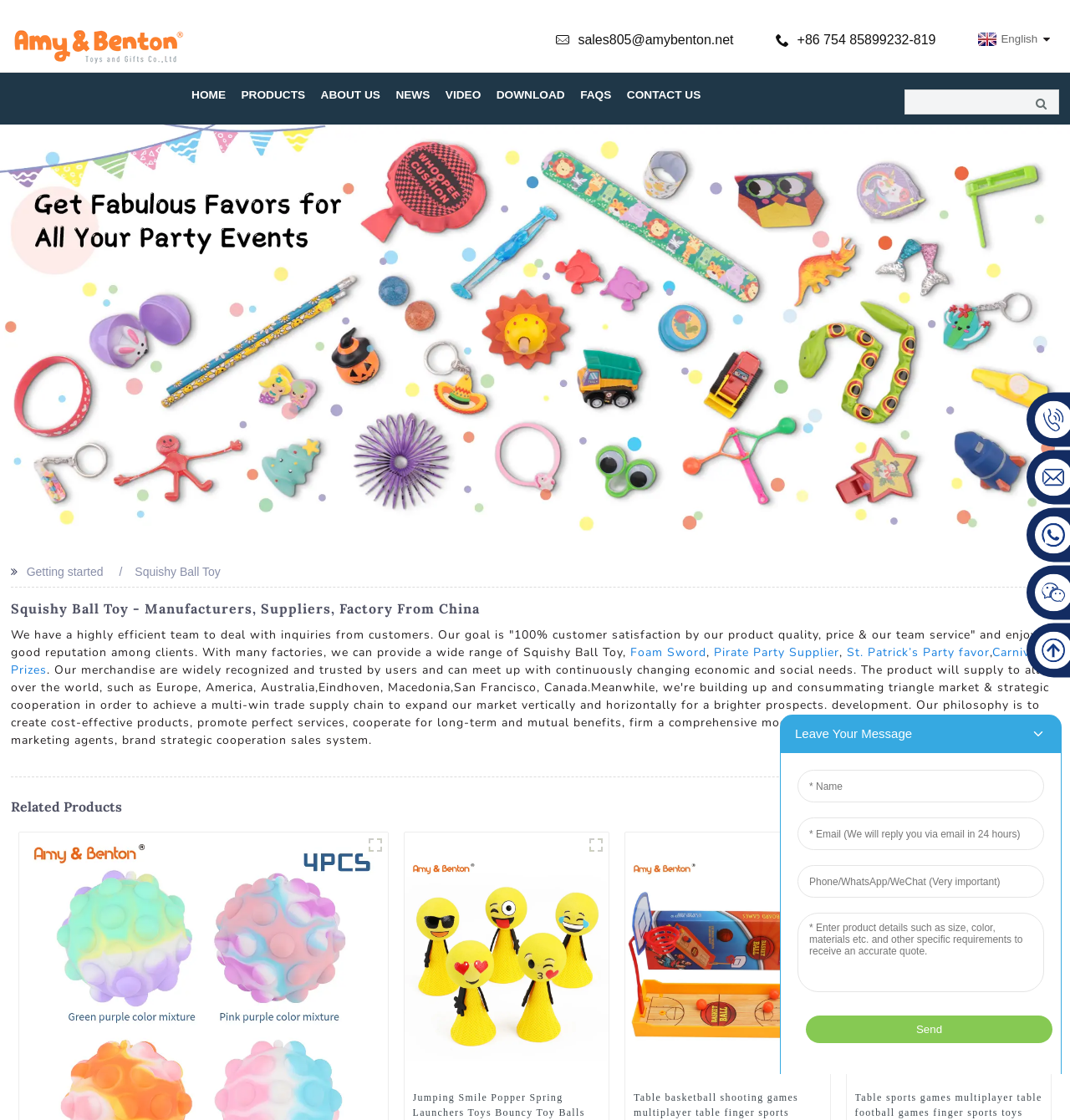Please provide a comprehensive response to the question below by analyzing the image: 
How can customers contact the company?

Customers can contact the company through phone and email, as indicated by the presence of a phone number '+86 754 85899232-819' and an email address 'sales805@amybenton.net' on the webpage.